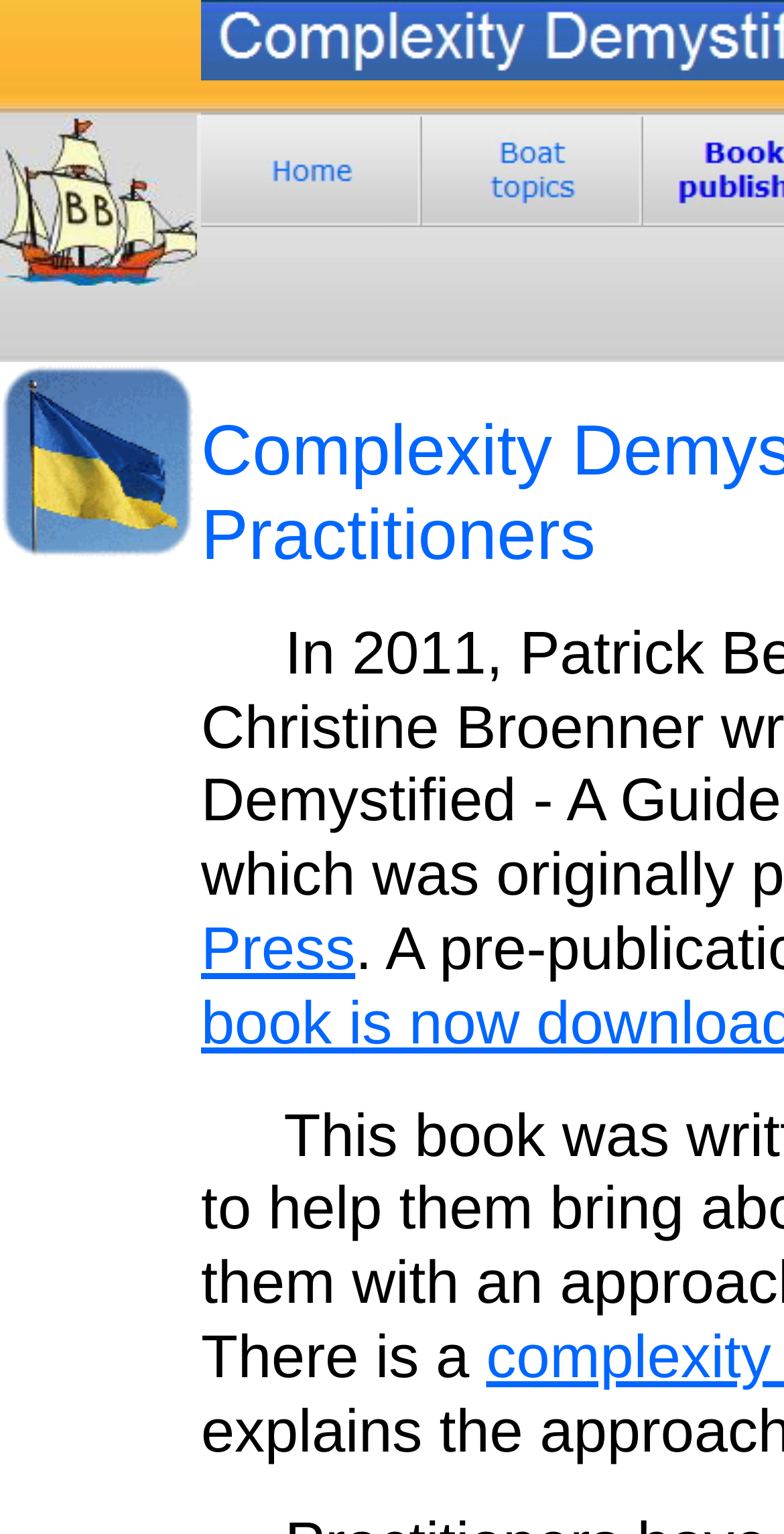Please answer the following query using a single word or phrase: 
What is the logo on the top left?

Beautement Books logo